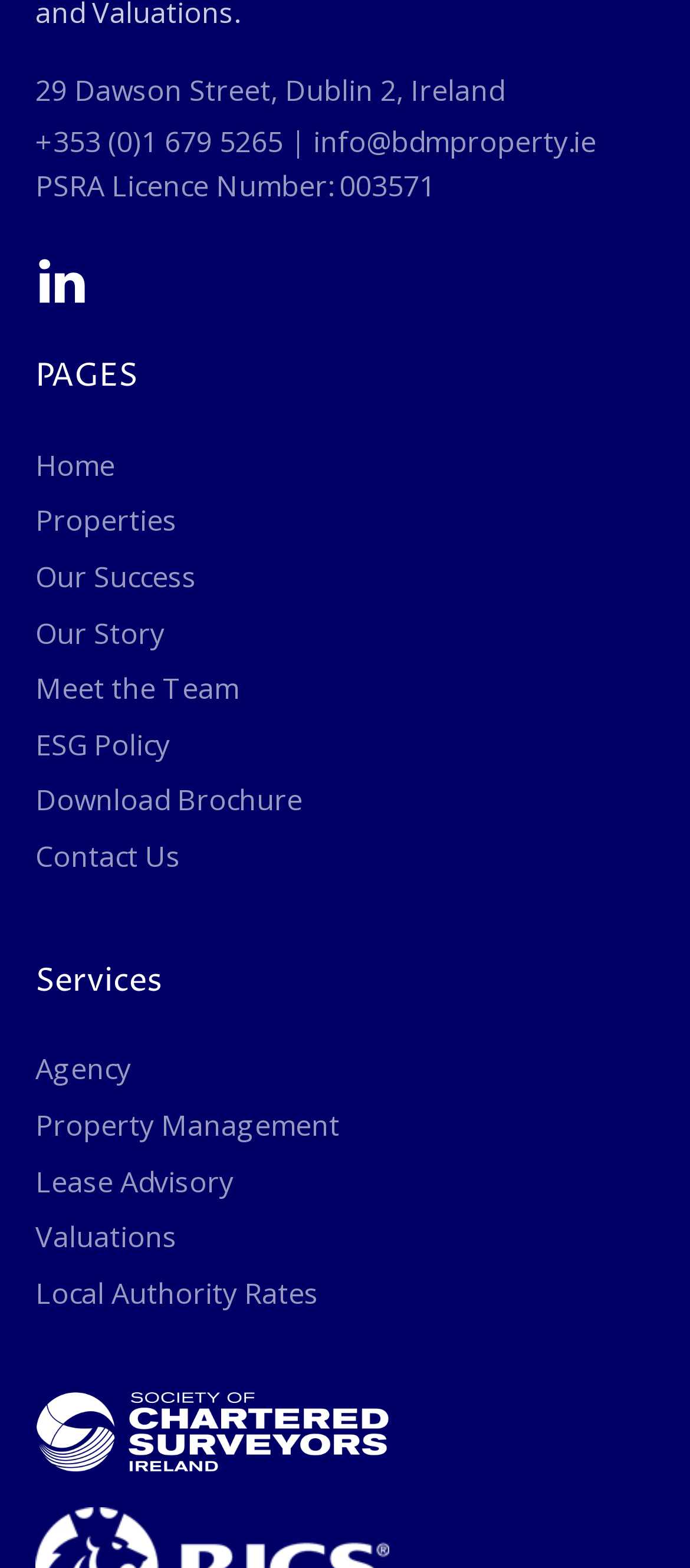Locate the bounding box coordinates of the element's region that should be clicked to carry out the following instruction: "Learn about the company's story". The coordinates need to be four float numbers between 0 and 1, i.e., [left, top, right, bottom].

[0.051, 0.39, 0.238, 0.419]